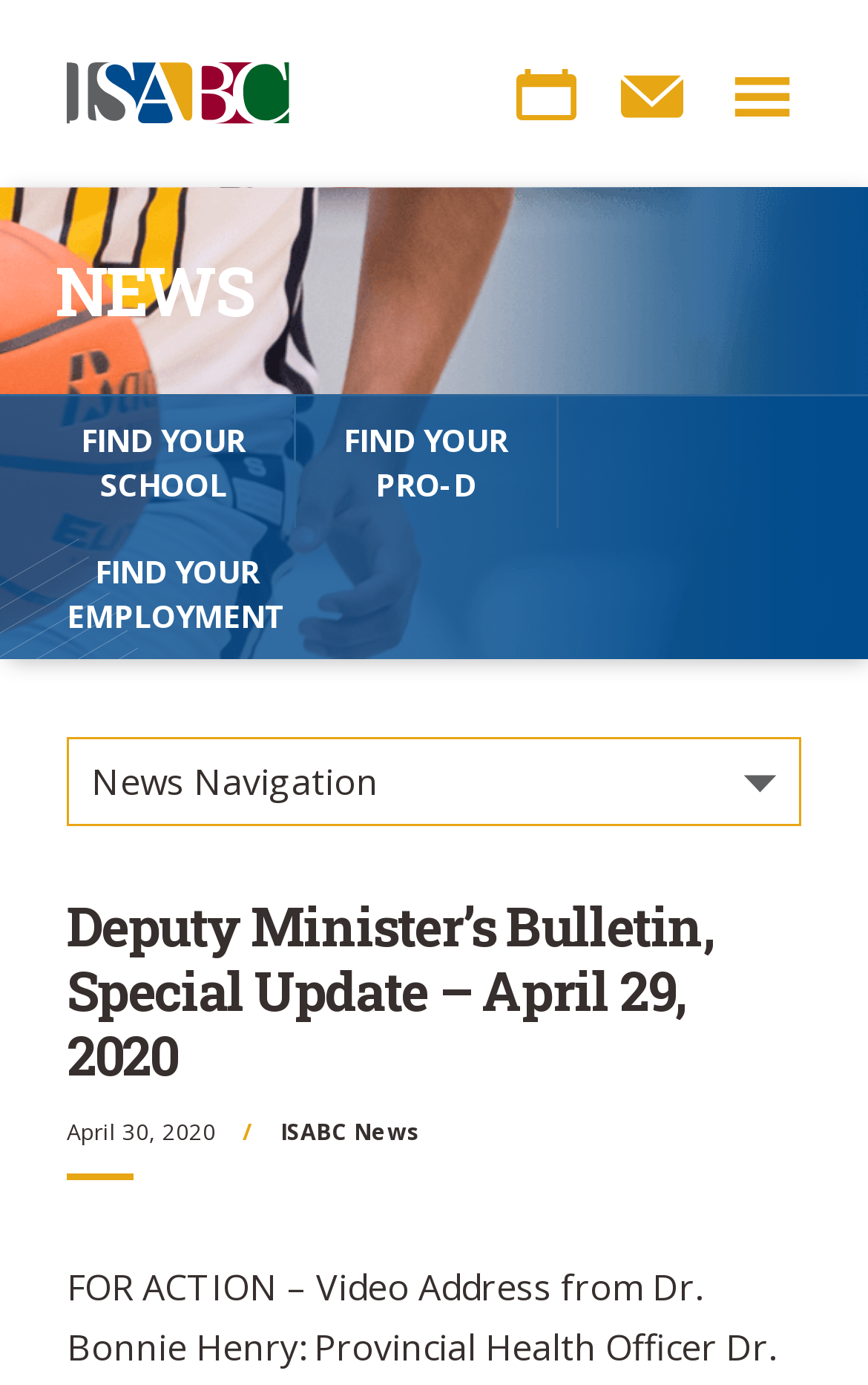Analyze the image and deliver a detailed answer to the question: What is the name of the organization?

I found the answer by looking at the root element's text, which is 'Deputy Minister's Bulletin, Special Update – April 29, 2020 - ISABC', and also by looking at the link elements with texts 'ISABC Common Goals Uncommon Outcomes' and 'ISABC News'.